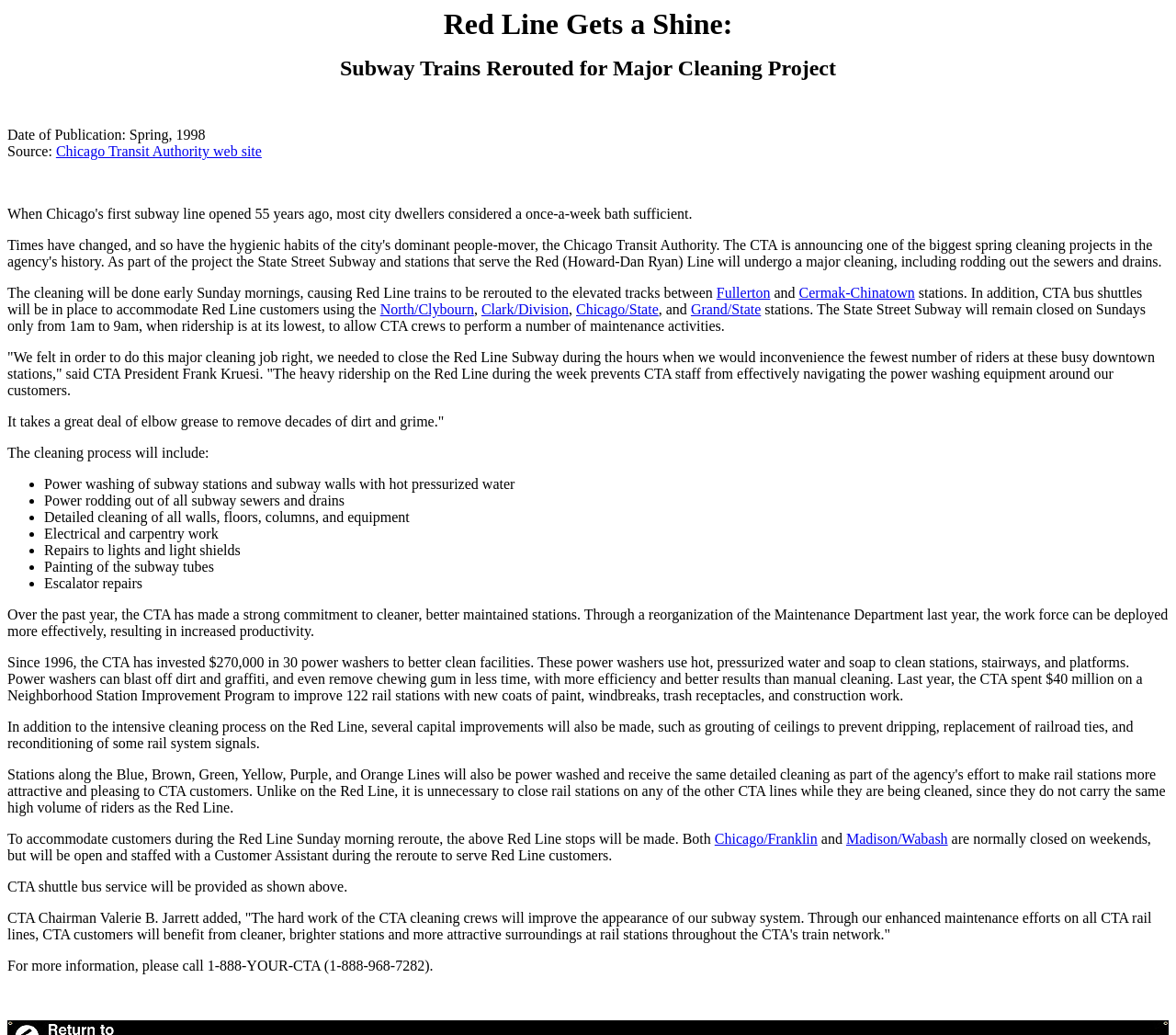Analyze the image and deliver a detailed answer to the question: What is the goal of the CTA's maintenance efforts?

The webpage highlights the CTA's commitment to cleaner, better maintained stations, and the maintenance efforts are aimed at achieving this goal through various activities, including power washing, power rodding, and other maintenance tasks.